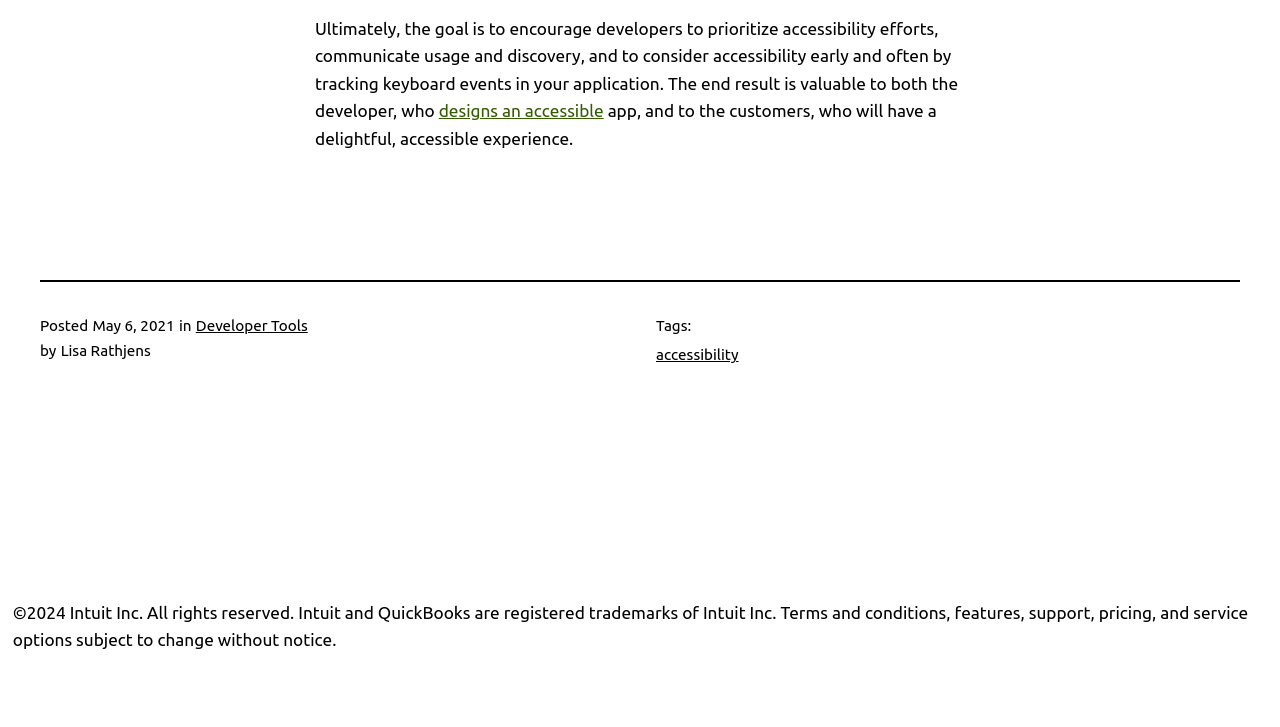Please reply with a single word or brief phrase to the question: 
What is the goal of developers?

encourage accessibility efforts